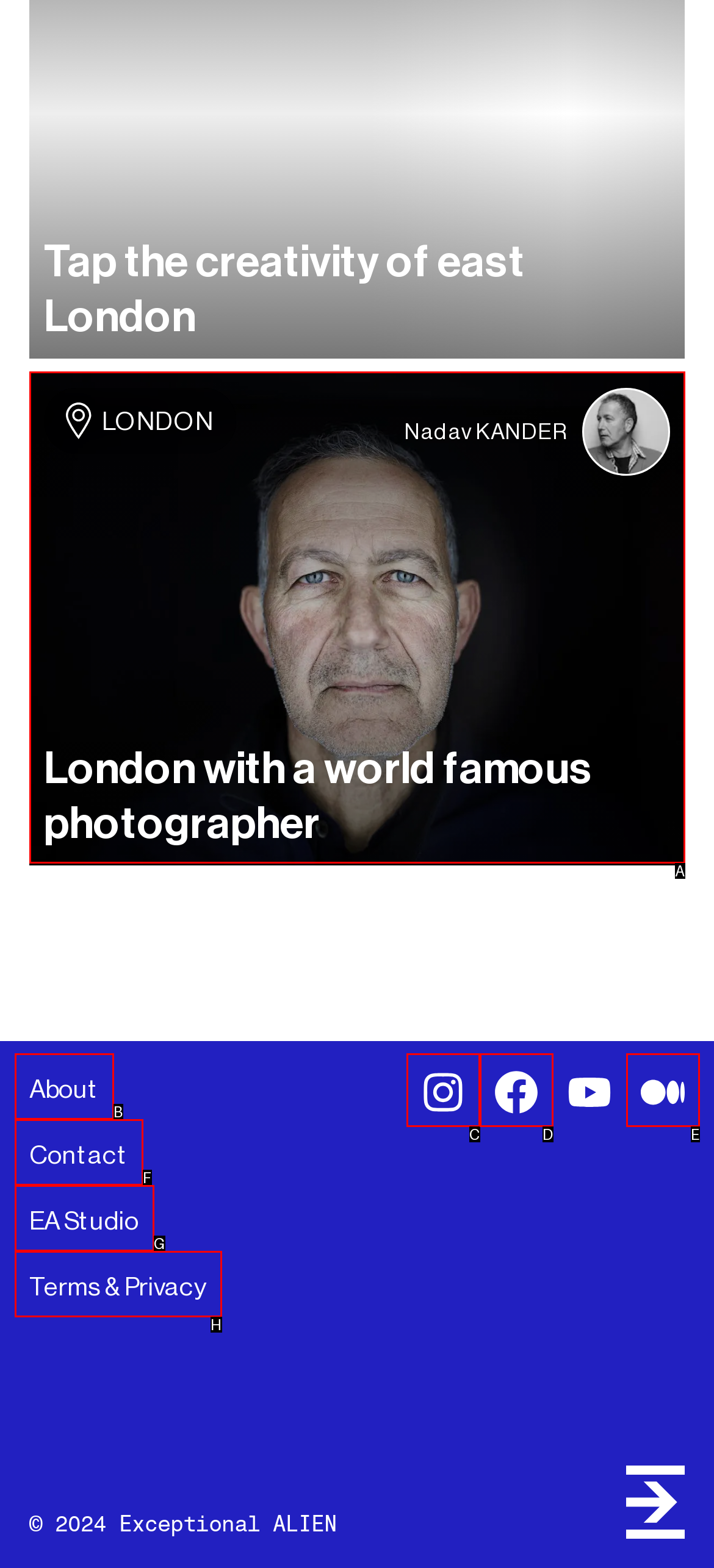Given the description: Terms & Privacy, choose the HTML element that matches it. Indicate your answer with the letter of the option.

H